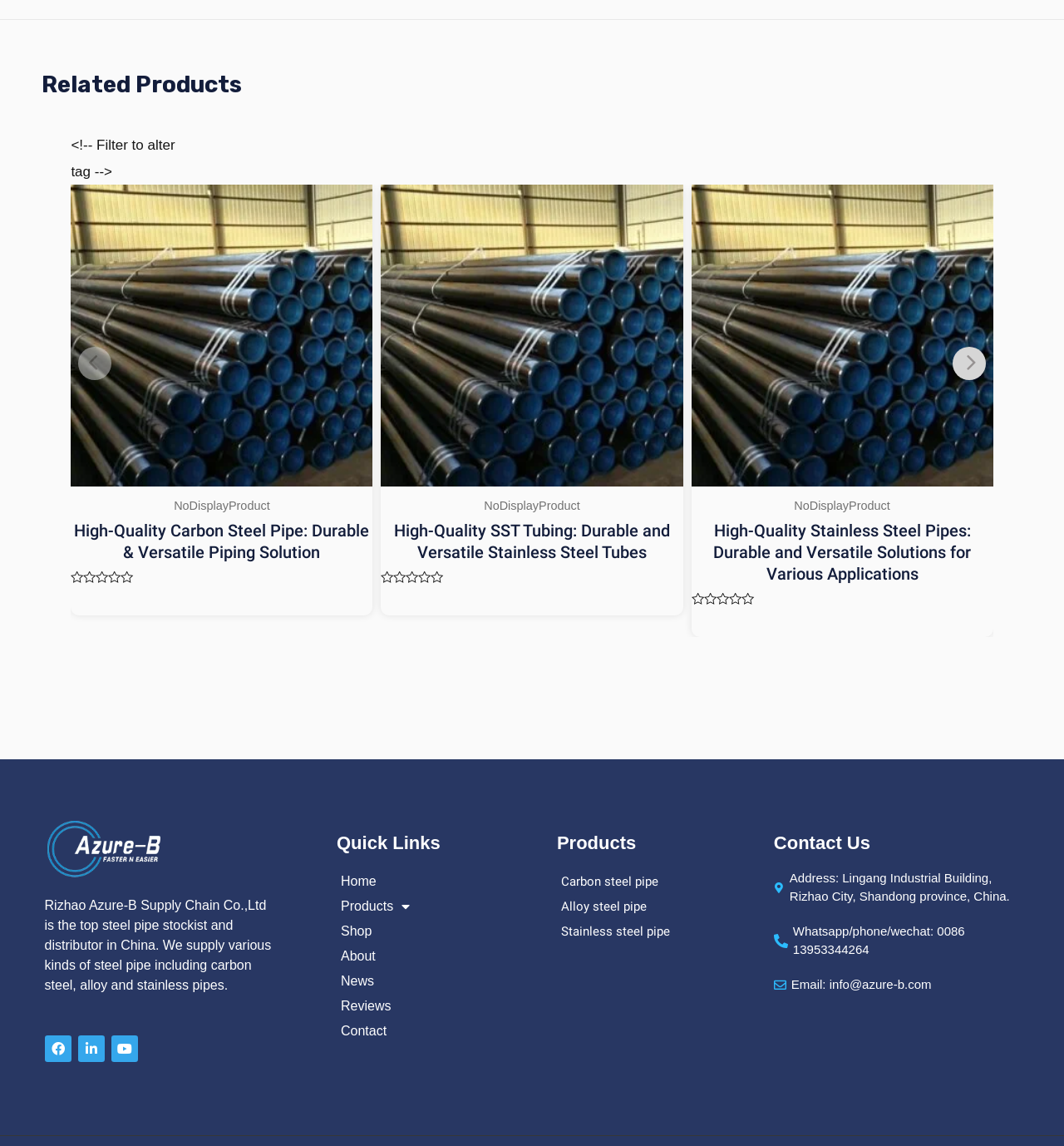Please identify the bounding box coordinates of the element that needs to be clicked to execute the following command: "Click on the link 'High-Quality Stainless Steel Pipes: Durable and Versatile Solutions for Various Applications'". Provide the bounding box using four float numbers between 0 and 1, formatted as [left, top, right, bottom].

[0.65, 0.453, 0.933, 0.517]